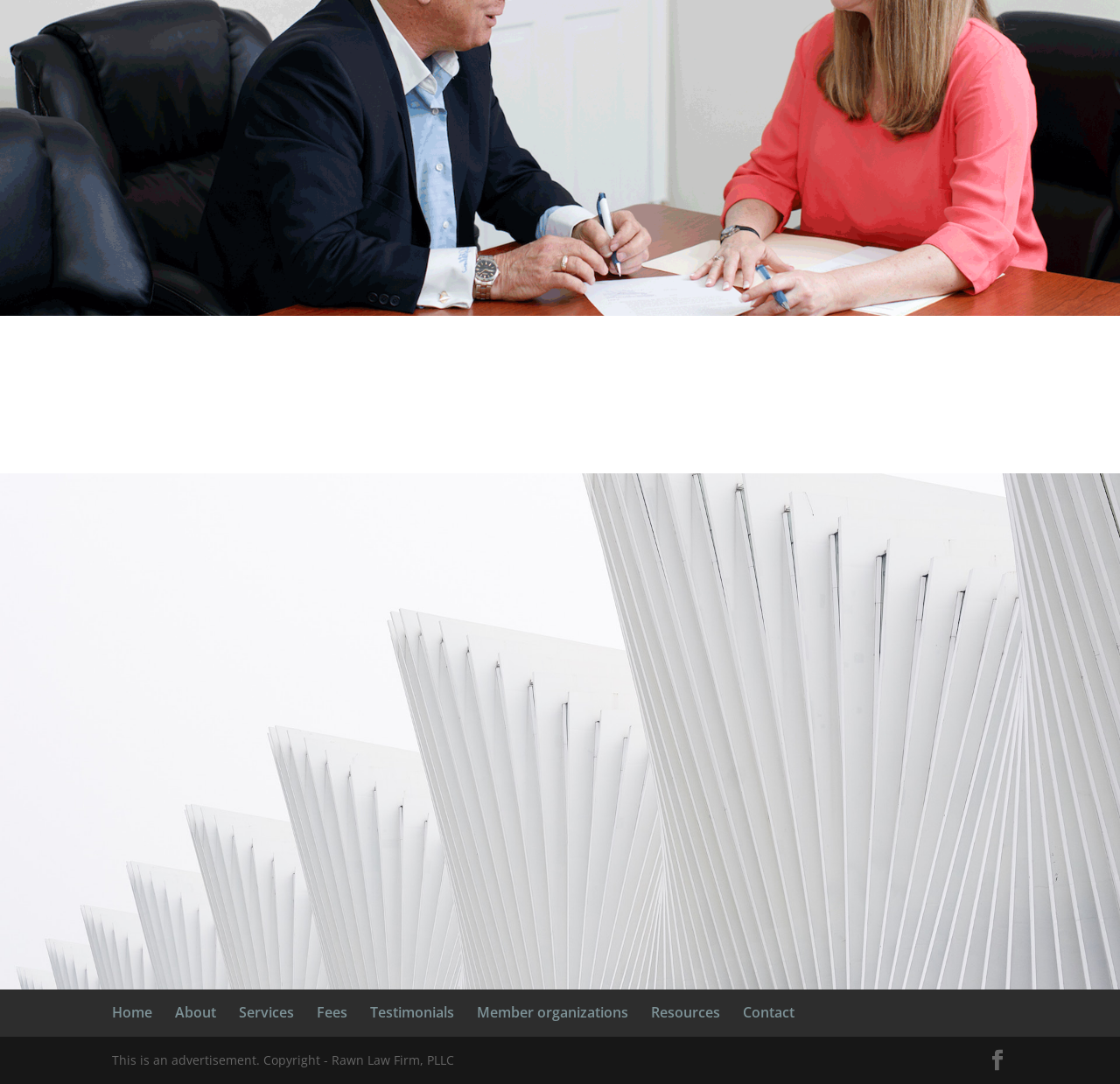What is the email address?
Provide a detailed and extensive answer to the question.

The email address is located next to the 'EMAIL' label, and its bounding box coordinates are [0.568, 0.716, 0.805, 0.735]. The link text is 'MICHELLE@RAWNLAWFIRM.COM'.